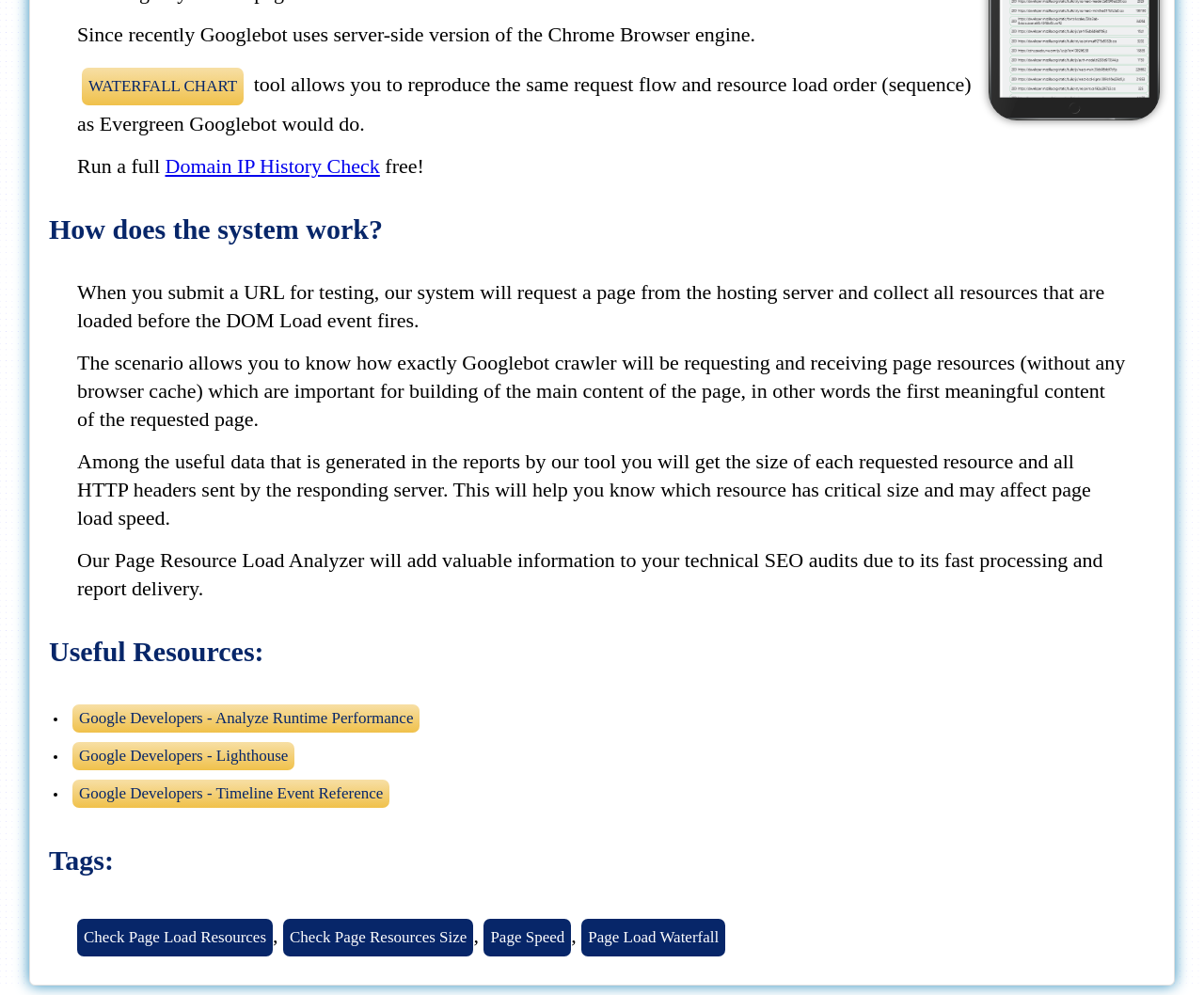Please provide the bounding box coordinates for the element that needs to be clicked to perform the instruction: "Visit Google Developers - Analyze Runtime Performance". The coordinates must consist of four float numbers between 0 and 1, formatted as [left, top, right, bottom].

[0.06, 0.708, 0.349, 0.736]